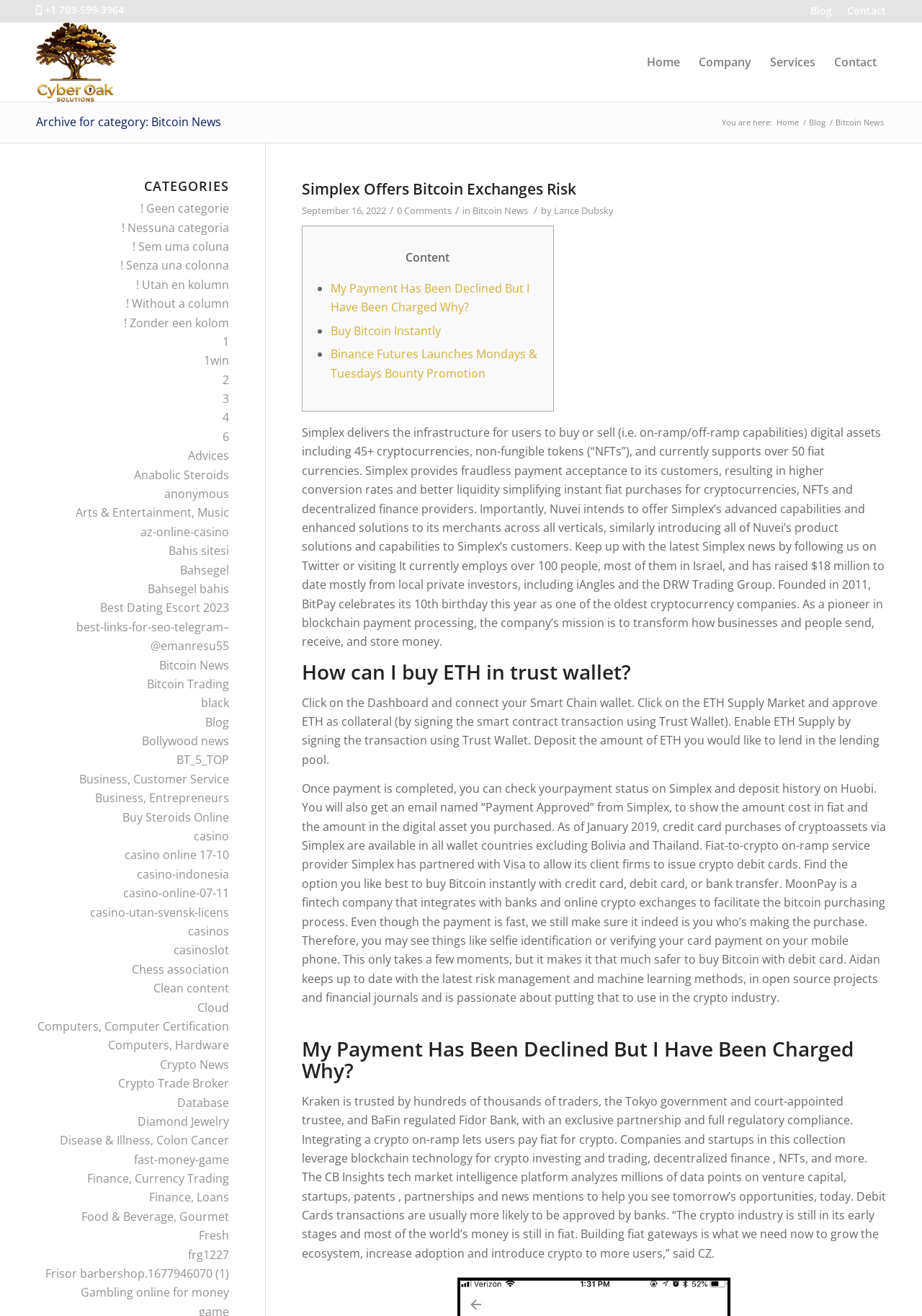Provide the bounding box coordinates of the UI element that matches the description: "Minimal ADB and FastBoot Commands".

None